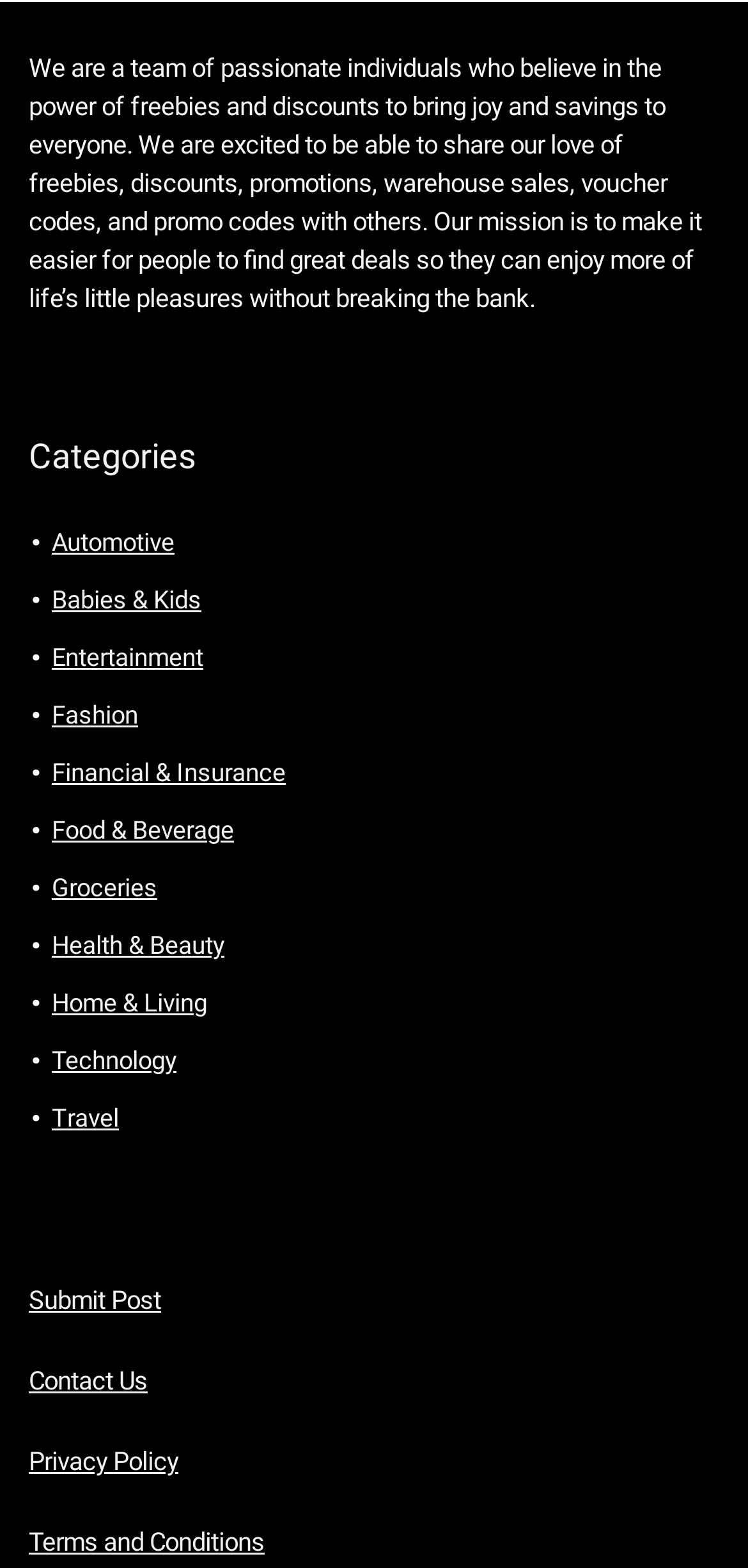Specify the bounding box coordinates of the element's area that should be clicked to execute the given instruction: "Browse Automotive deals". The coordinates should be four float numbers between 0 and 1, i.e., [left, top, right, bottom].

[0.069, 0.797, 0.233, 0.816]